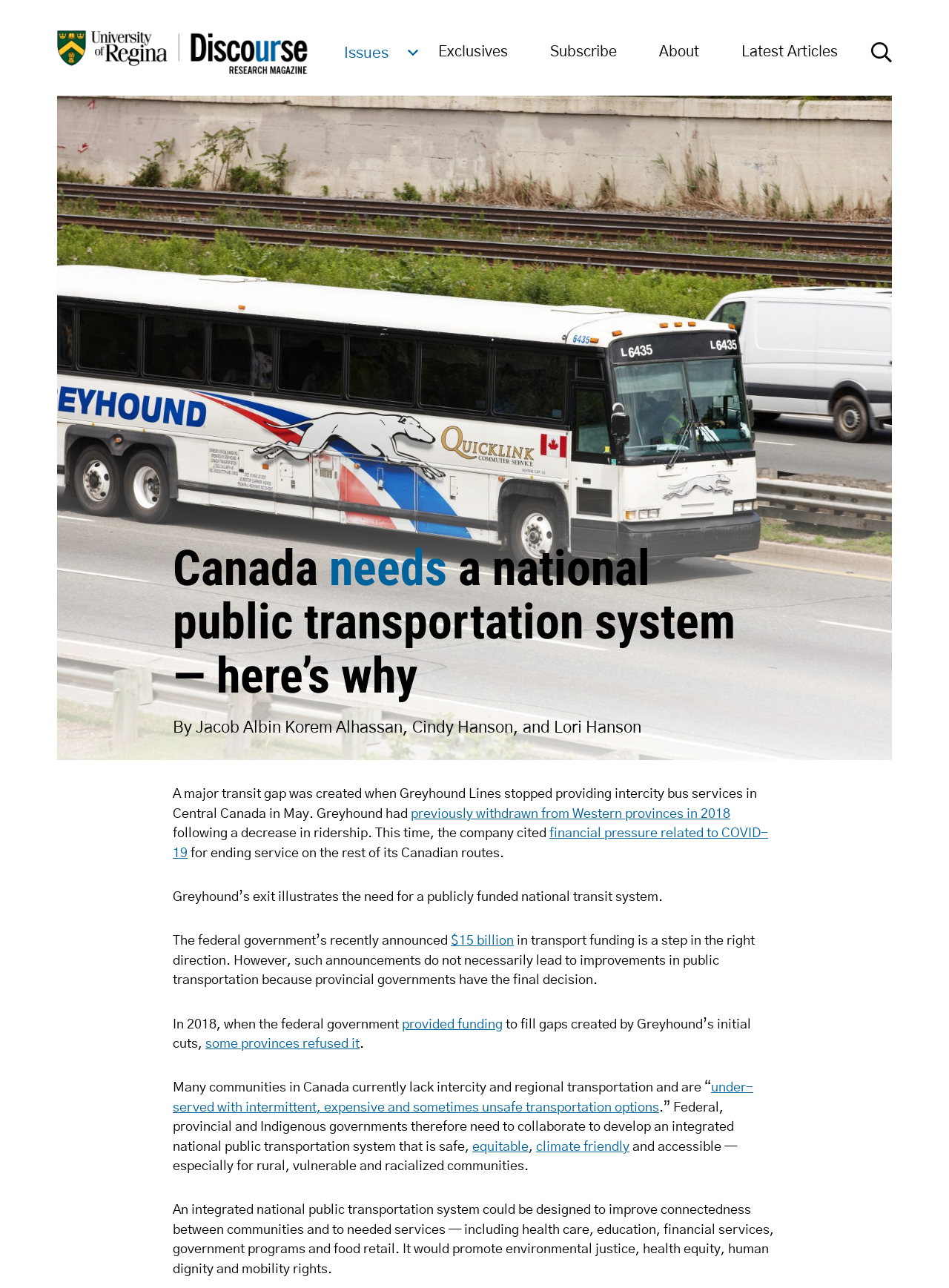Bounding box coordinates are specified in the format (top-left x, top-left y, bottom-right x, bottom-right y). All values are floating point numbers bounded between 0 and 1. Please provide the bounding box coordinate of the region this sentence describes: climate friendly

[0.565, 0.885, 0.663, 0.896]